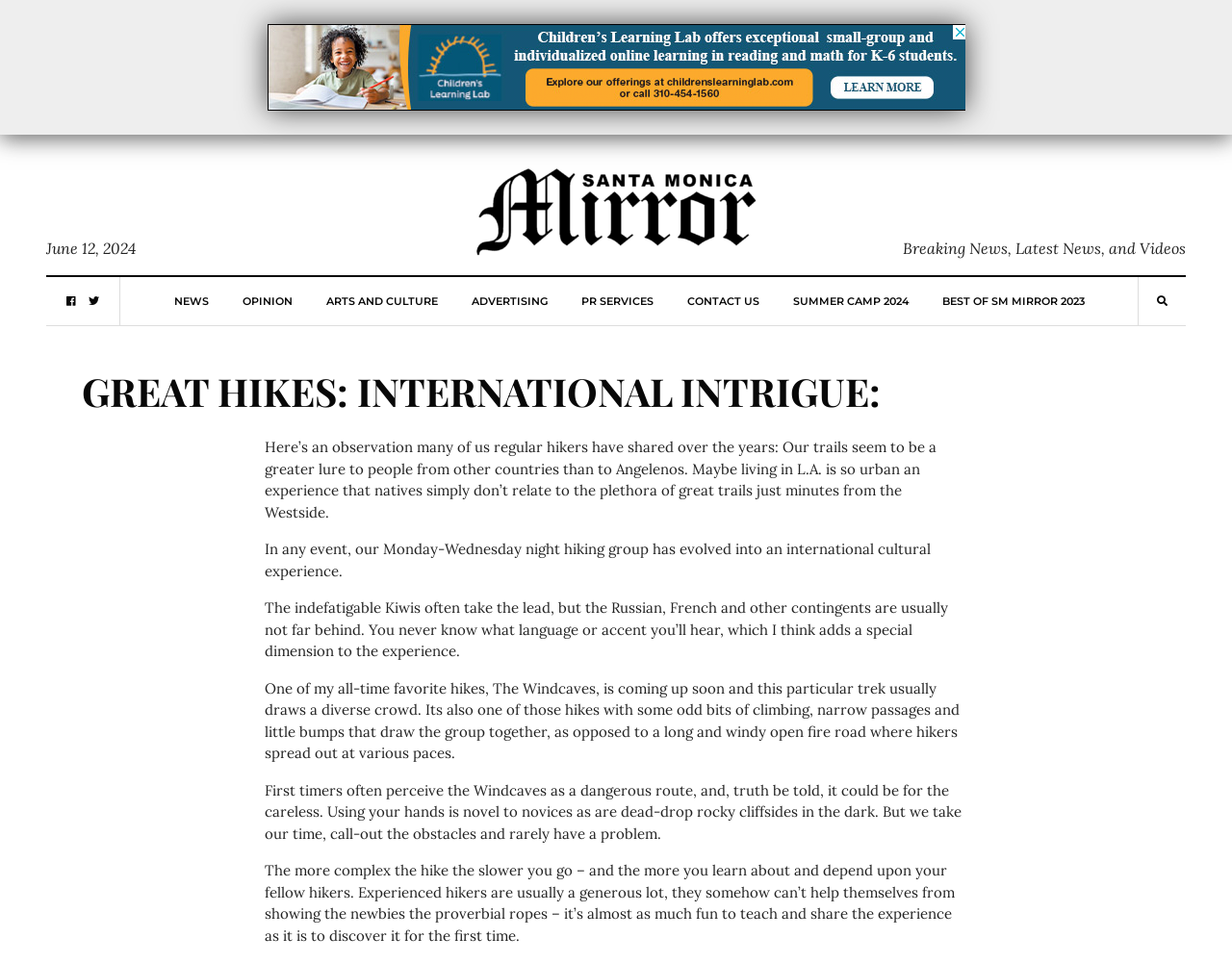Provide a single word or phrase answer to the question: 
What do experienced hikers do for newbies?

show them the ropes